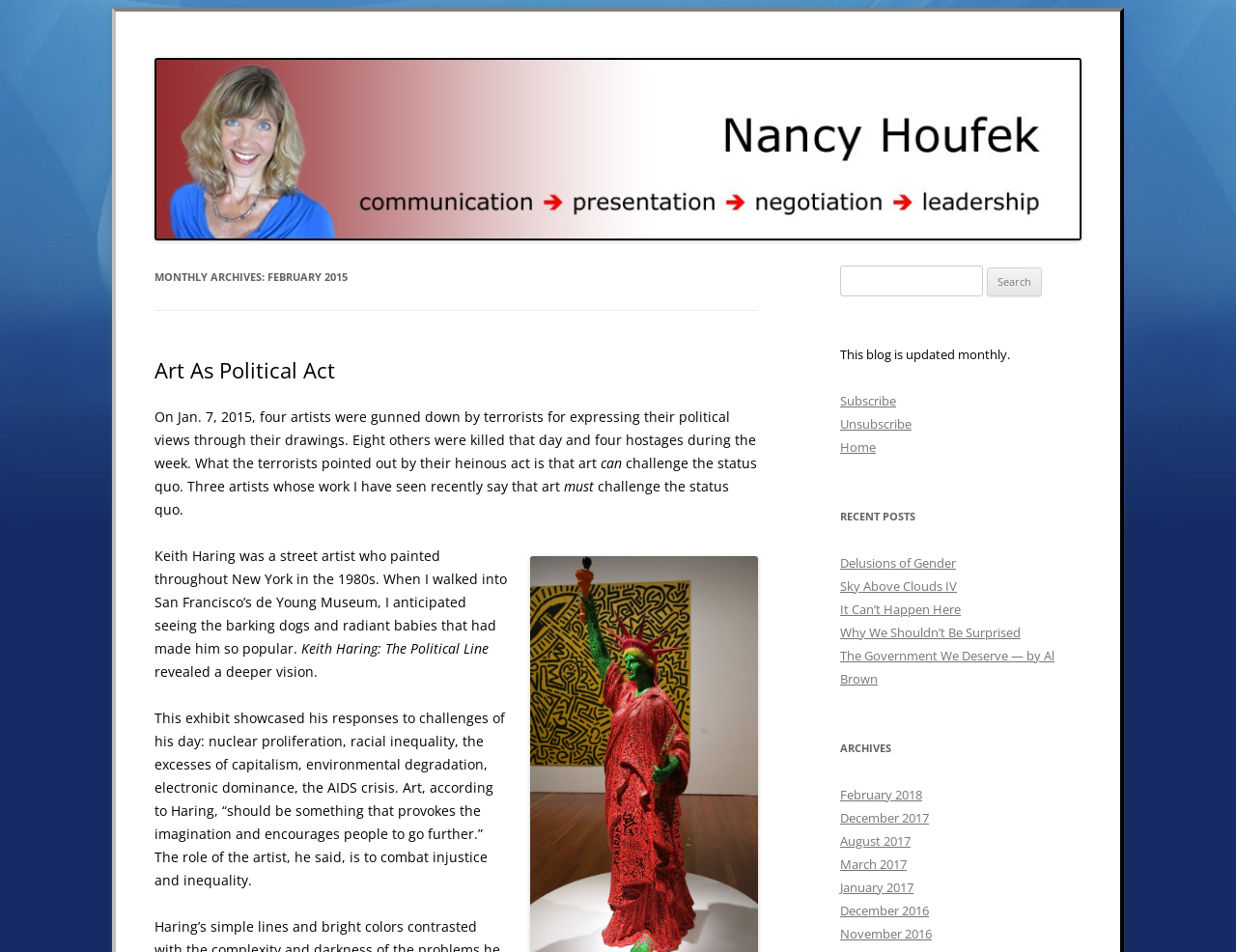Detail the various sections and features of the webpage.

The webpage is a blog titled "Nancy Houfek - Blog" with a focus on monthly archives, specifically February 2015. At the top, there is a heading with the blog title, followed by a link to skip to the content. Below this, there is a header section with a link to the blog title and a search bar on the right side.

The main content area is divided into two sections. On the left, there is a header with the title "MONTHLY ARCHIVES: FEBRUARY 2015" followed by a heading "Art As Political Act" and a paragraph of text discussing the role of art in challenging the status quo. The text is accompanied by a link to the article title. Below this, there are several paragraphs of text discussing Keith Haring's street art and his responses to social challenges.

On the right side, there is a section with several links, including "Subscribe", "Unsubscribe", and "Home". Below this, there is a heading "RECENT POSTS" followed by a list of links to recent blog posts, including "Delusions of Gender", "Sky Above Clouds IV", and others. Further down, there is a heading "ARCHIVES" with links to archived blog posts from previous months and years.

Overall, the webpage has a simple layout with a focus on presenting blog content and providing easy navigation to recent and archived posts.